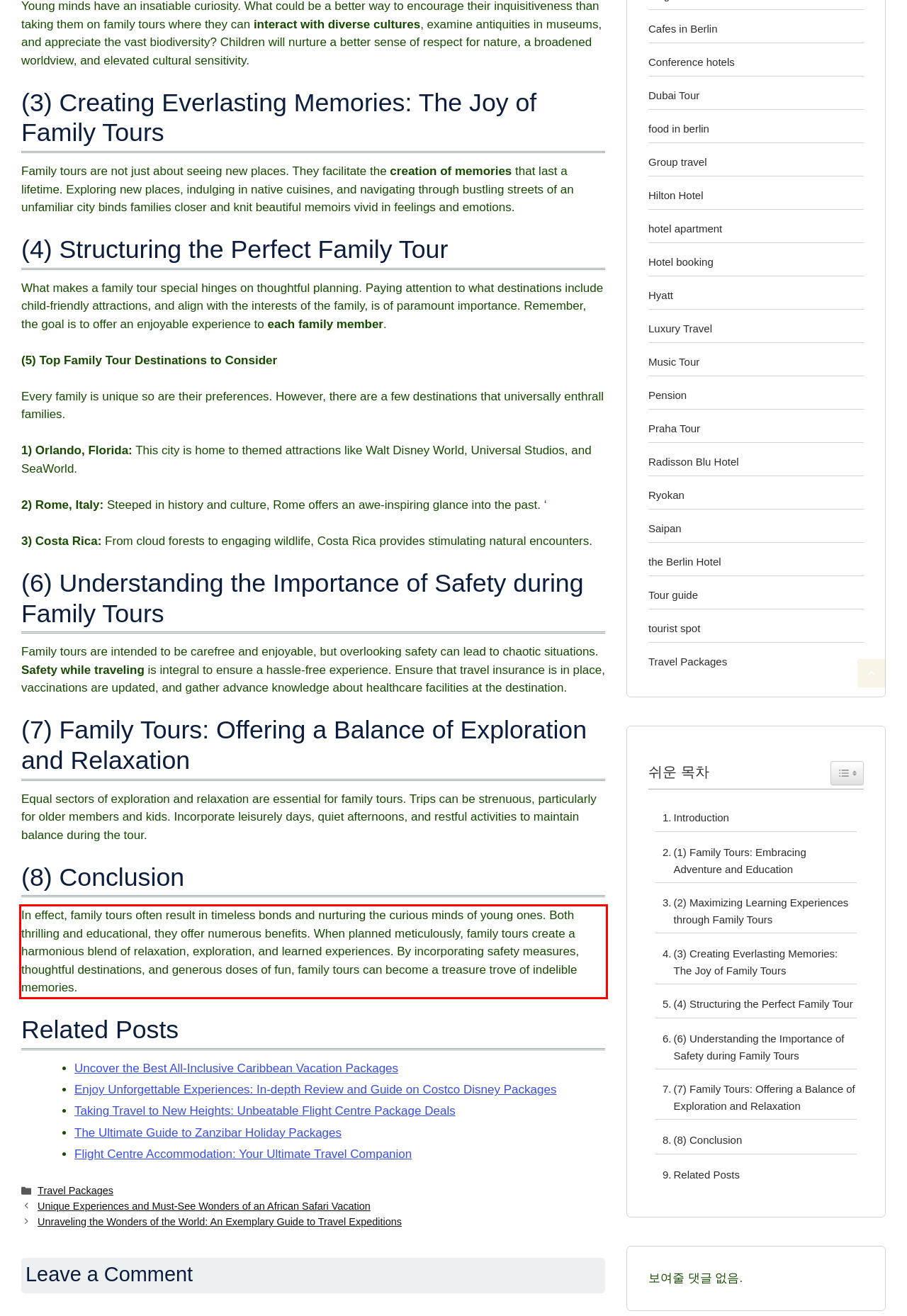Please analyze the screenshot of a webpage and extract the text content within the red bounding box using OCR.

In effect, family tours often result in timeless bonds and nurturing the curious minds of young ones. Both thrilling and educational, they offer numerous benefits. When planned meticulously, family tours create a harmonious blend of relaxation, exploration, and learned experiences. By incorporating safety measures, thoughtful destinations, and generous doses of fun, family tours can become a treasure trove of indelible memories.